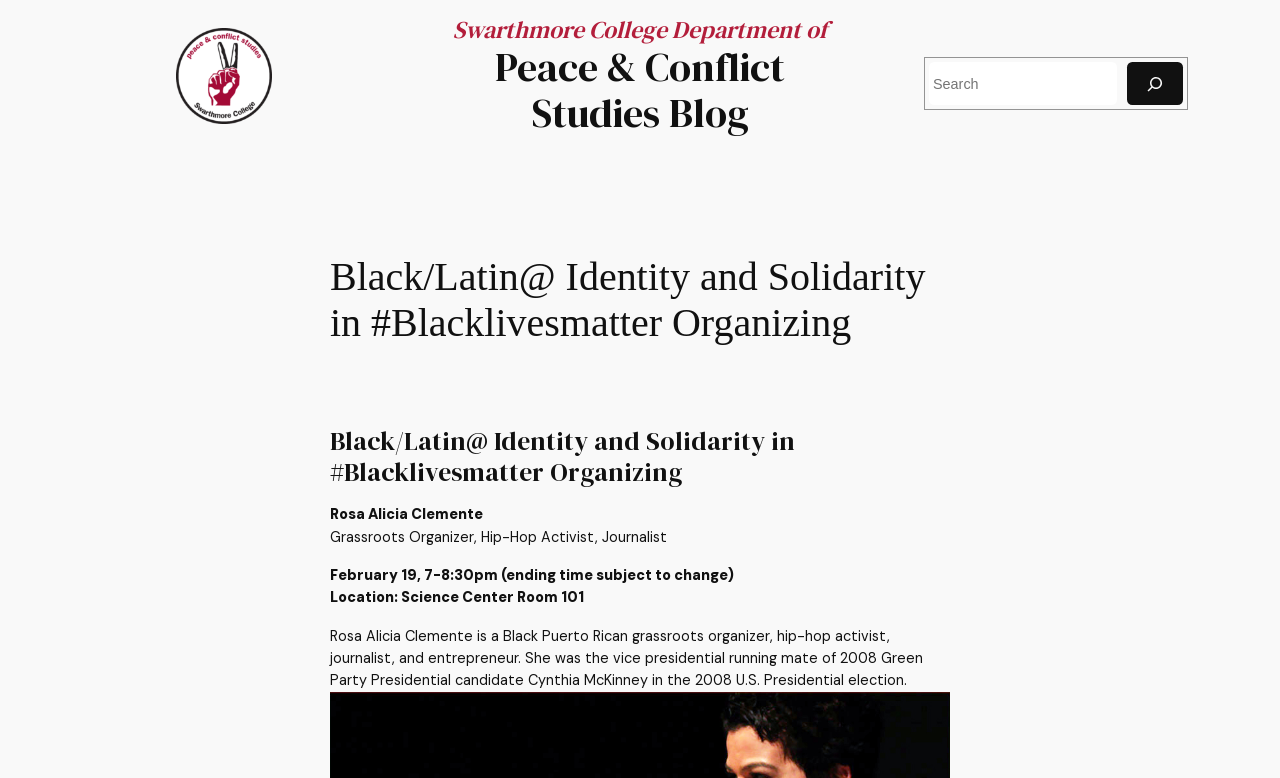Refer to the element description aria-label="Search" and identify the corresponding bounding box in the screenshot. Format the coordinates as (top-left x, top-left y, bottom-right x, bottom-right y) with values in the range of 0 to 1.

[0.88, 0.08, 0.924, 0.135]